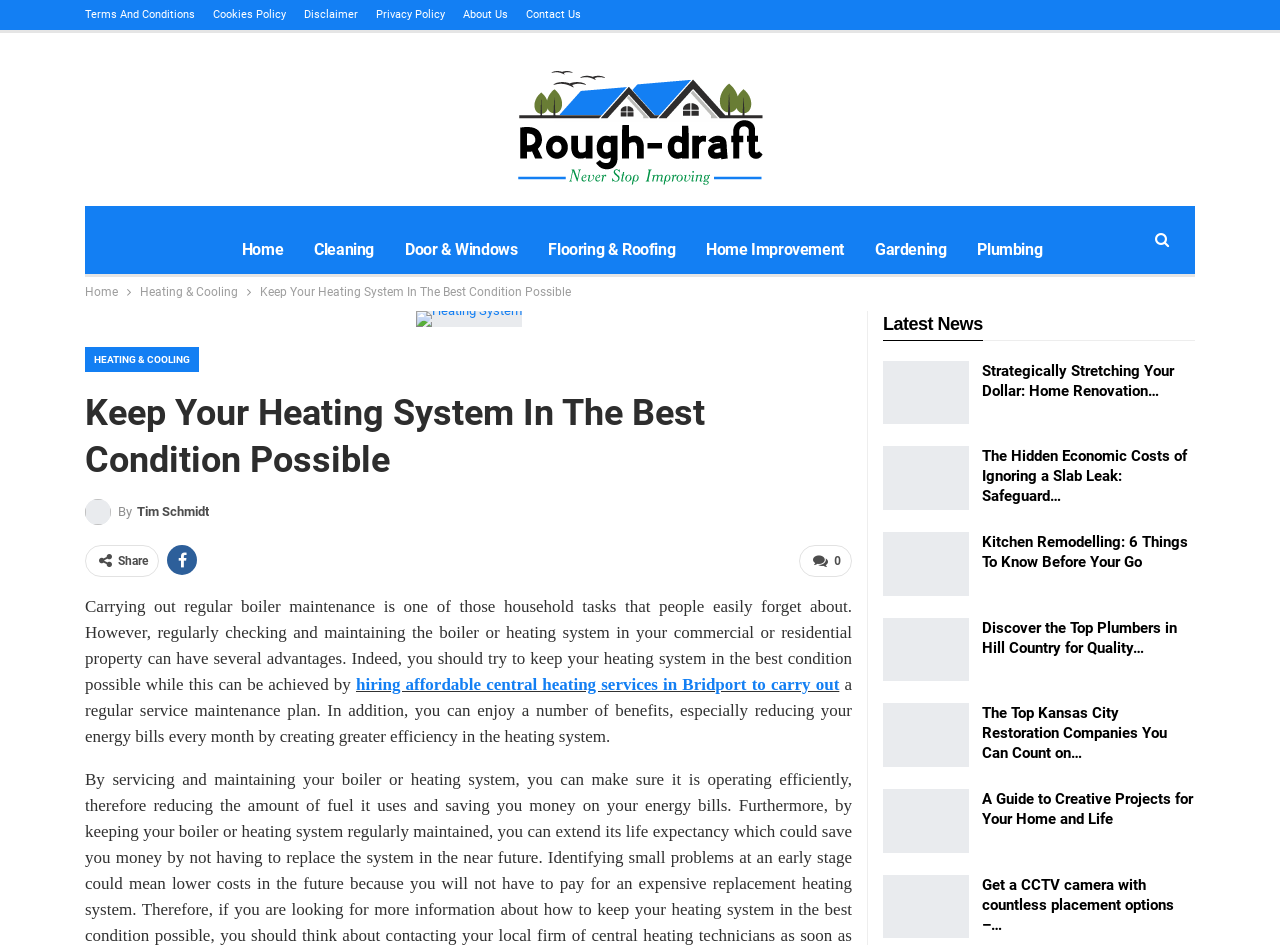Locate the bounding box coordinates of the area where you should click to accomplish the instruction: "Read the article about 'Strategically Stretching Your Dollar: Home Renovation…'".

[0.767, 0.383, 0.917, 0.423]